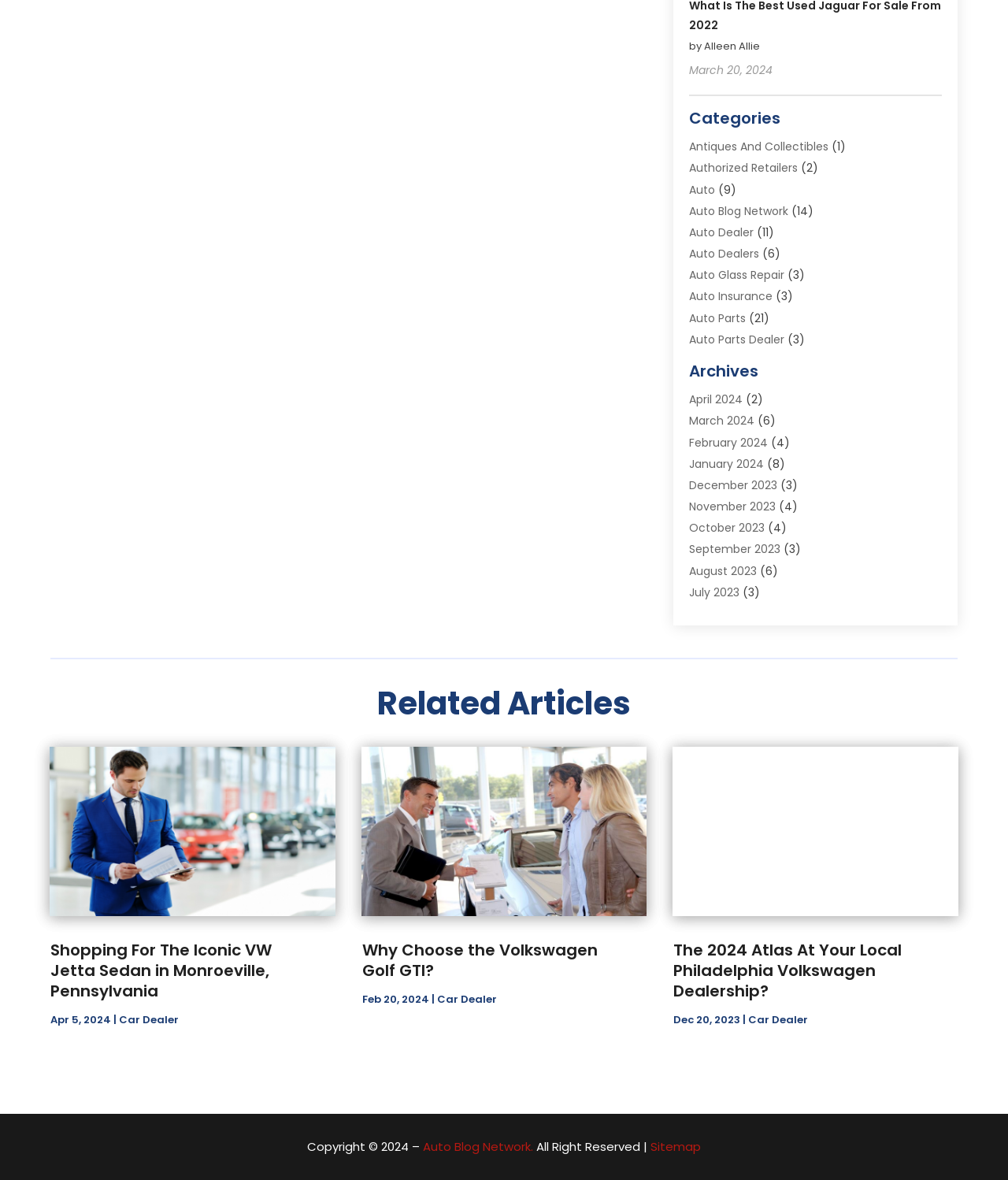Find the bounding box coordinates of the area to click in order to follow the instruction: "Call the customer service".

None